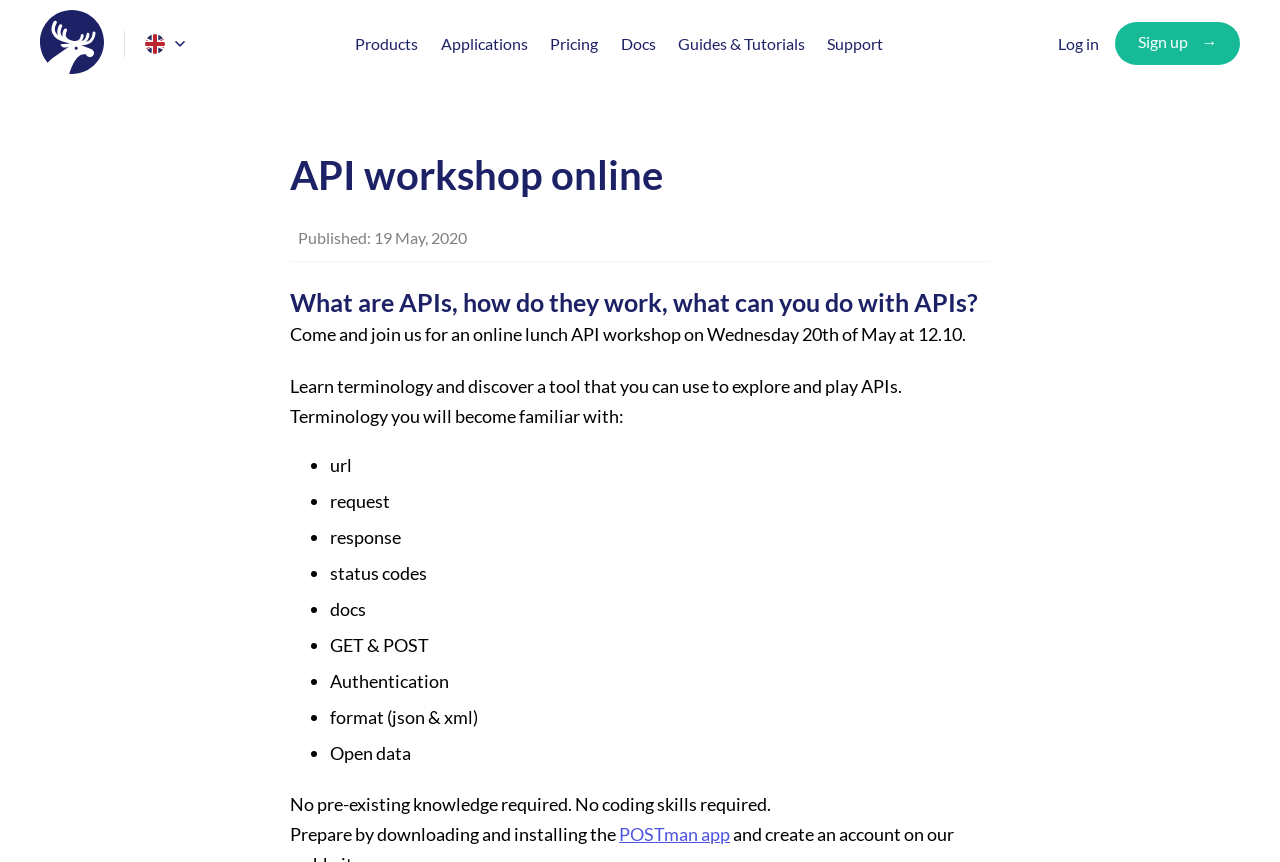Kindly respond to the following question with a single word or a brief phrase: 
What is the topic of the online workshop?

API